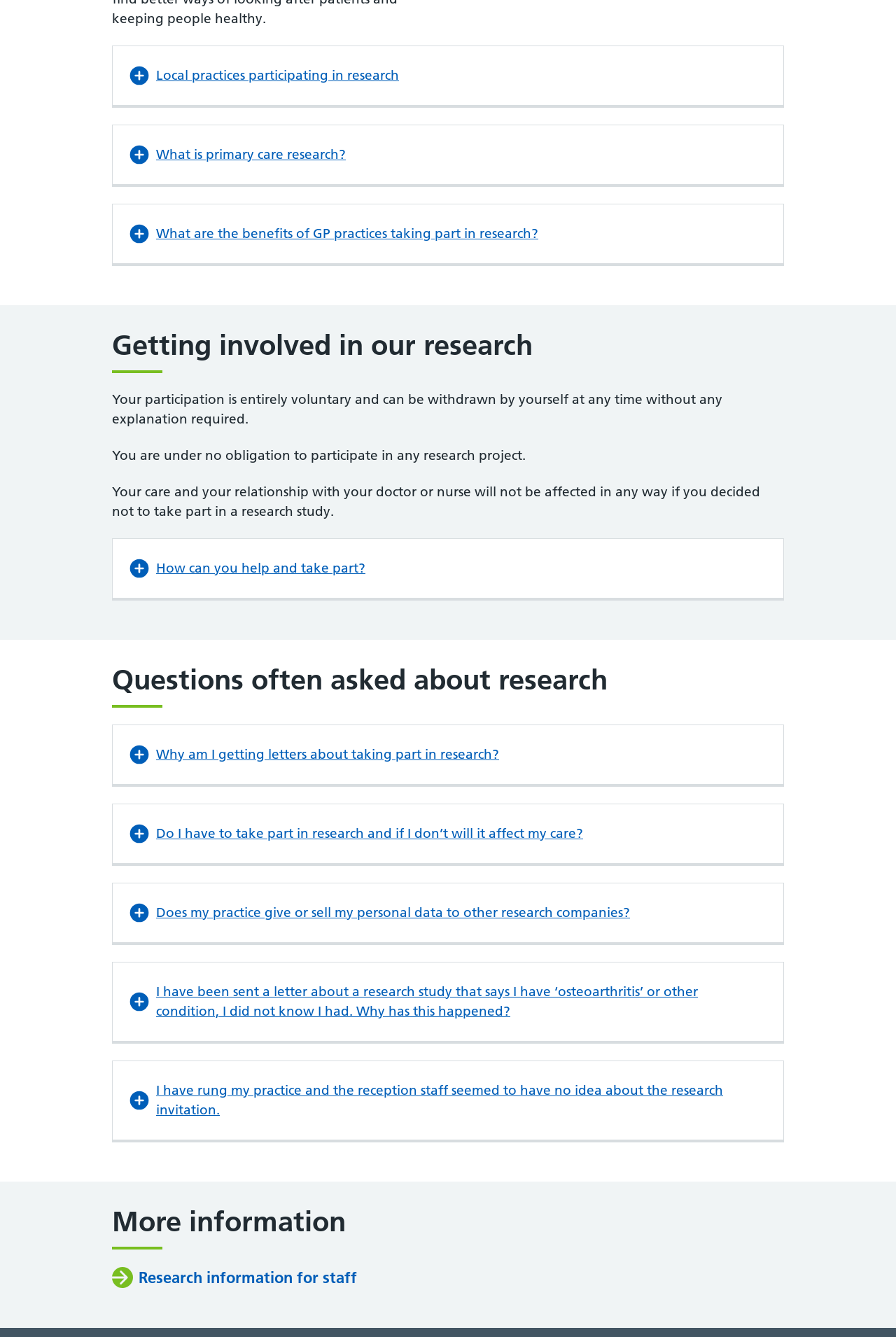Locate the bounding box of the user interface element based on this description: "Other Sports".

None